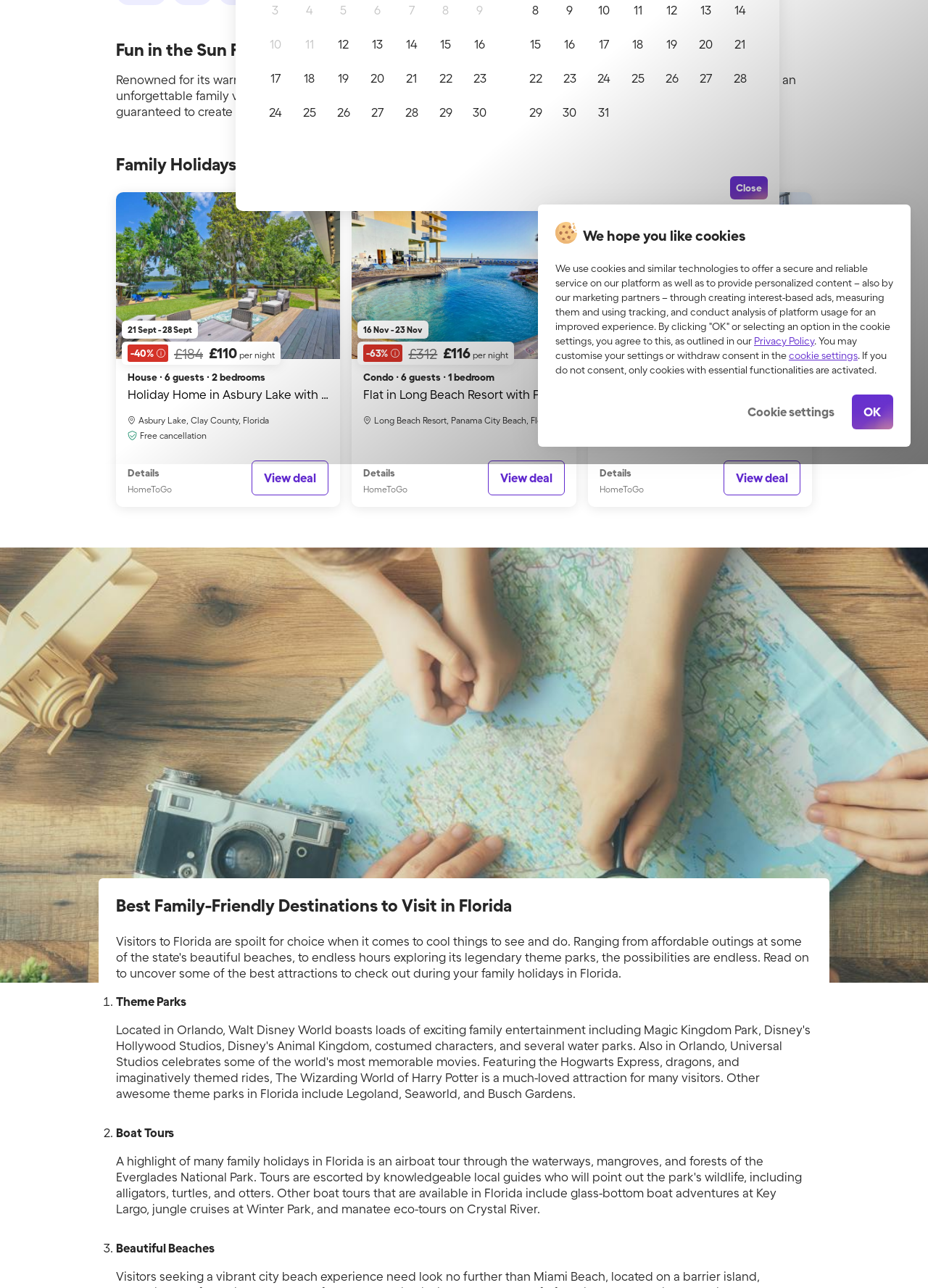Given the element description cookie settings, predict the bounding box coordinates for the UI element in the webpage screenshot. The format should be (top-left x, top-left y, bottom-right x, bottom-right y), and the values should be between 0 and 1.

[0.85, 0.271, 0.924, 0.28]